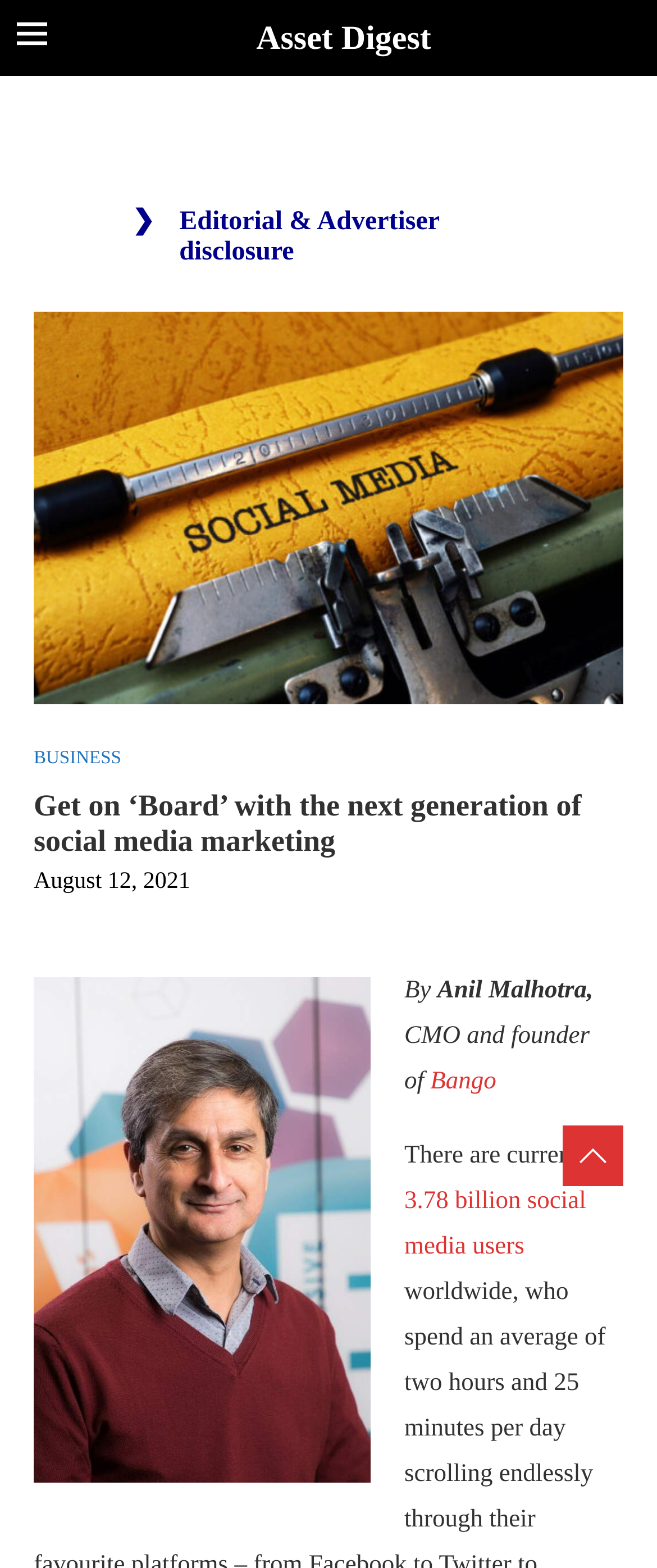From the webpage screenshot, predict the bounding box coordinates (top-left x, top-left y, bottom-right x, bottom-right y) for the UI element described here: 3.78 billion social media users

[0.615, 0.757, 0.892, 0.804]